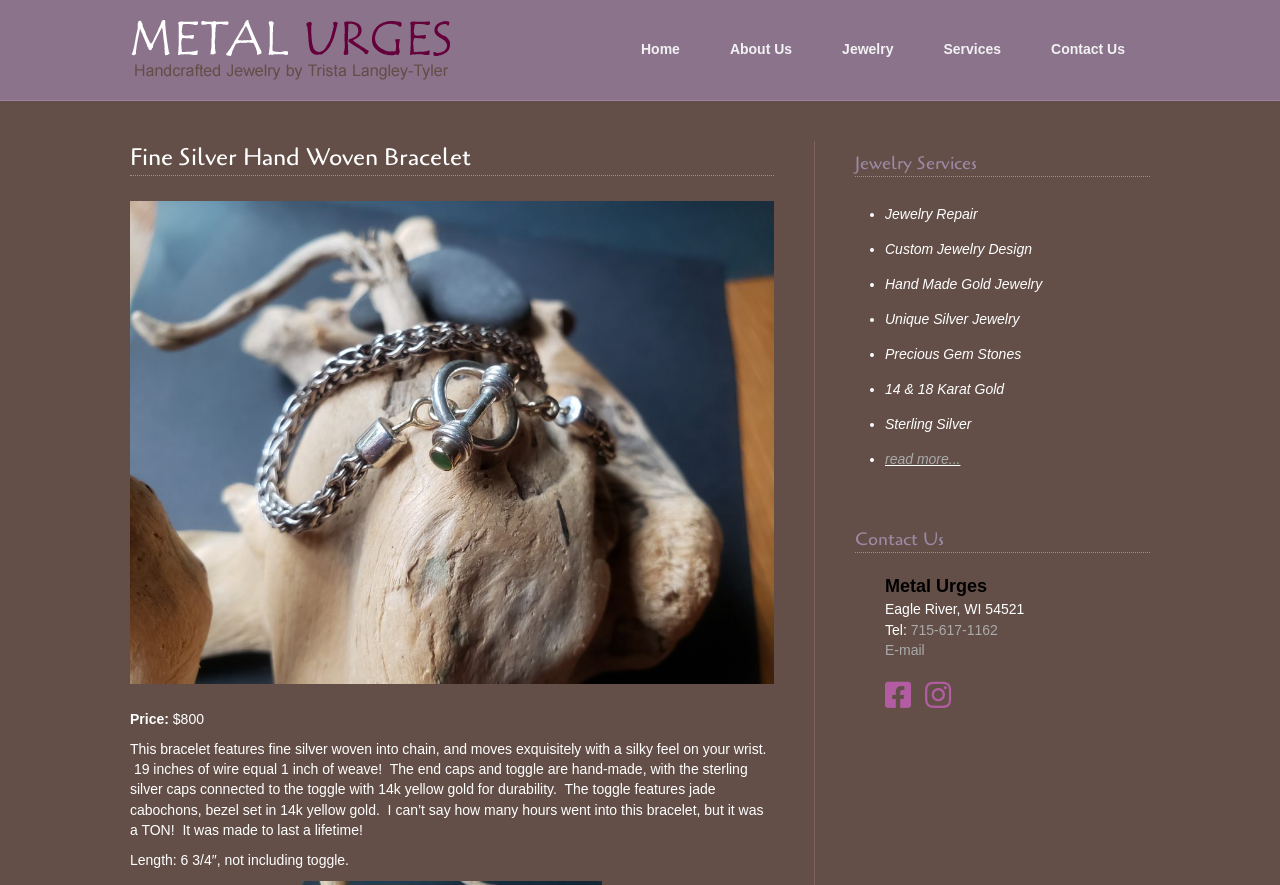Use a single word or phrase to answer the question:
What is the material of the end caps and toggle?

Sterling silver